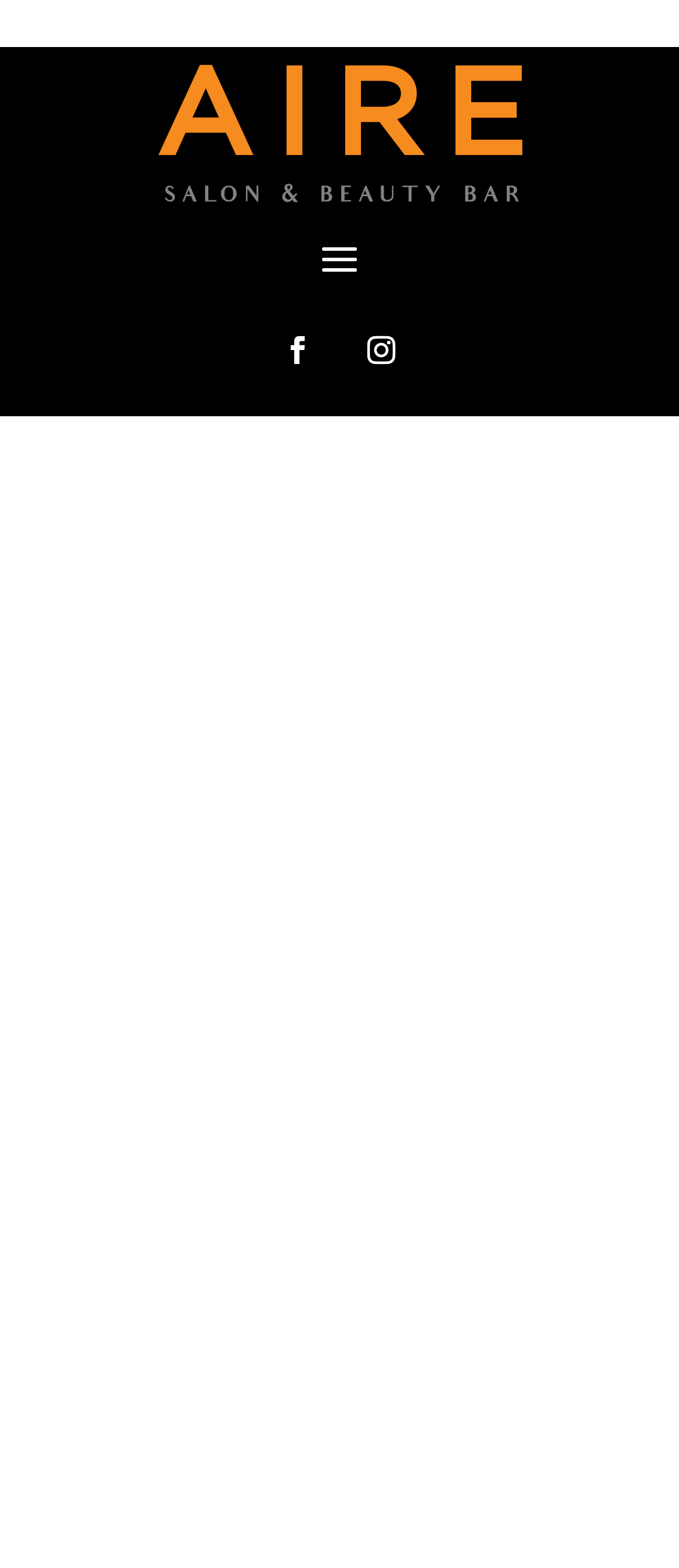Using floating point numbers between 0 and 1, provide the bounding box coordinates in the format (top-left x, top-left y, bottom-right x, bottom-right y). Locate the UI element described here: Follow

[0.387, 0.201, 0.49, 0.245]